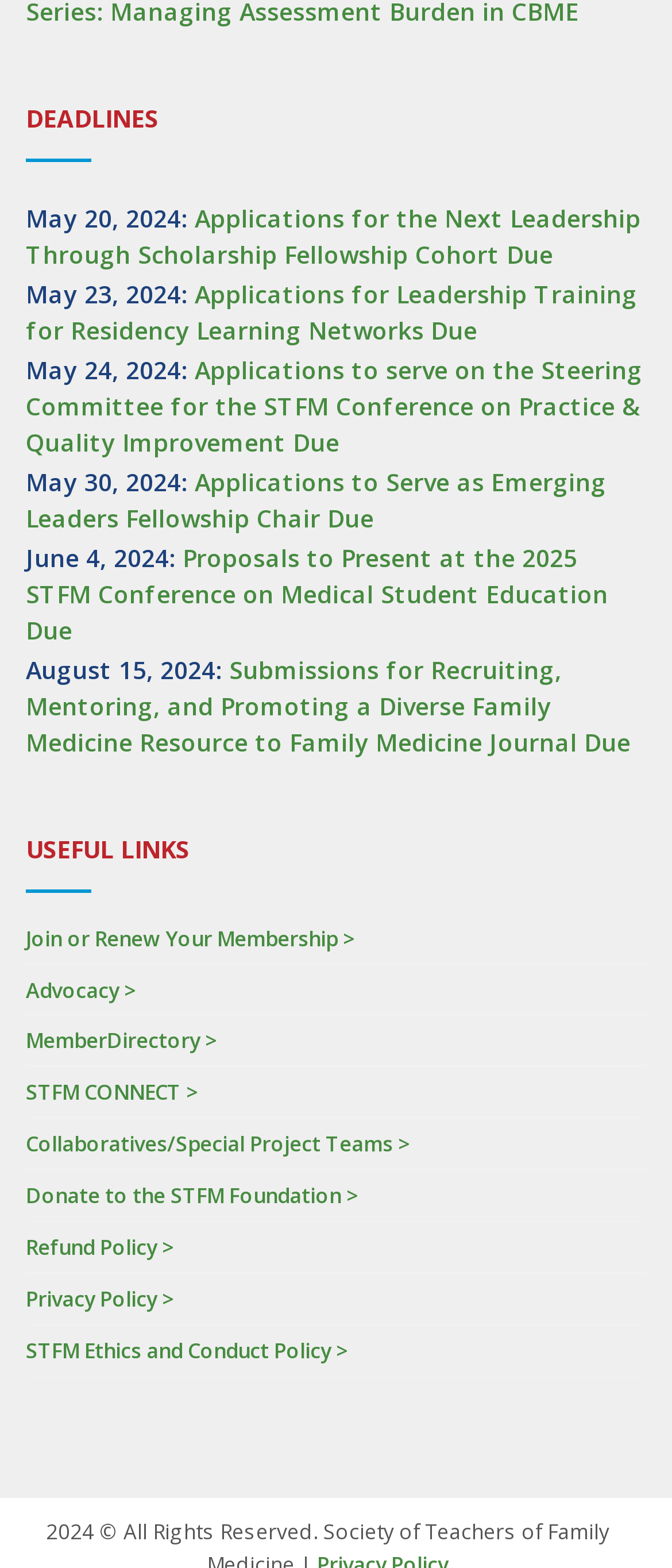Analyze the image and deliver a detailed answer to the question: What is the purpose of the 'DEADLINES' section?

I analyzed the content of the 'DEADLINES' section and found that it lists several deadlines with corresponding descriptions. The purpose of this section is to inform users of upcoming deadlines for various applications, submissions, and events.